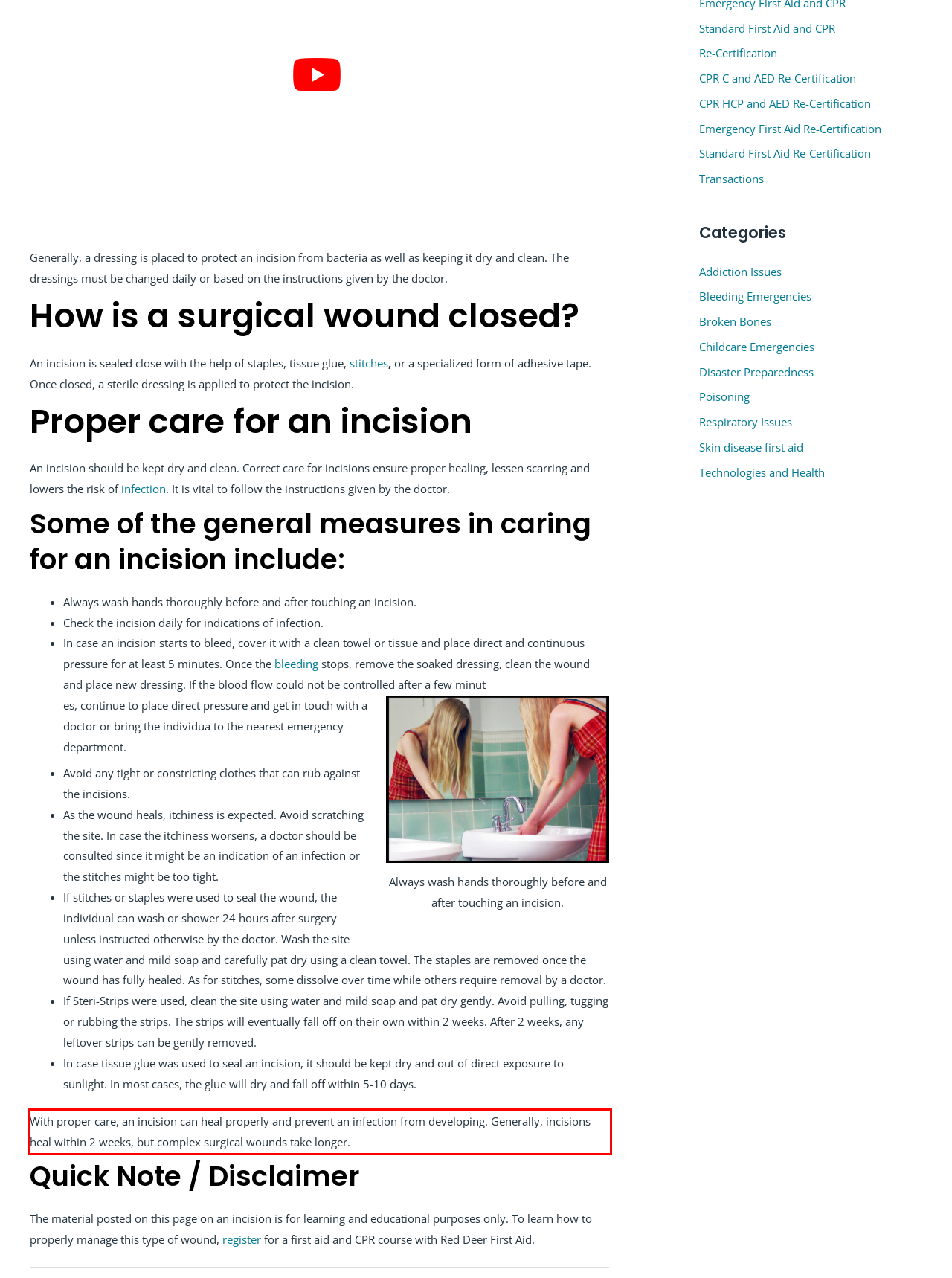You are provided with a screenshot of a webpage that includes a red bounding box. Extract and generate the text content found within the red bounding box.

With proper care, an incision can heal properly and prevent an infection from developing. Generally, incisions heal within 2 weeks, but complex surgical wounds take longer.